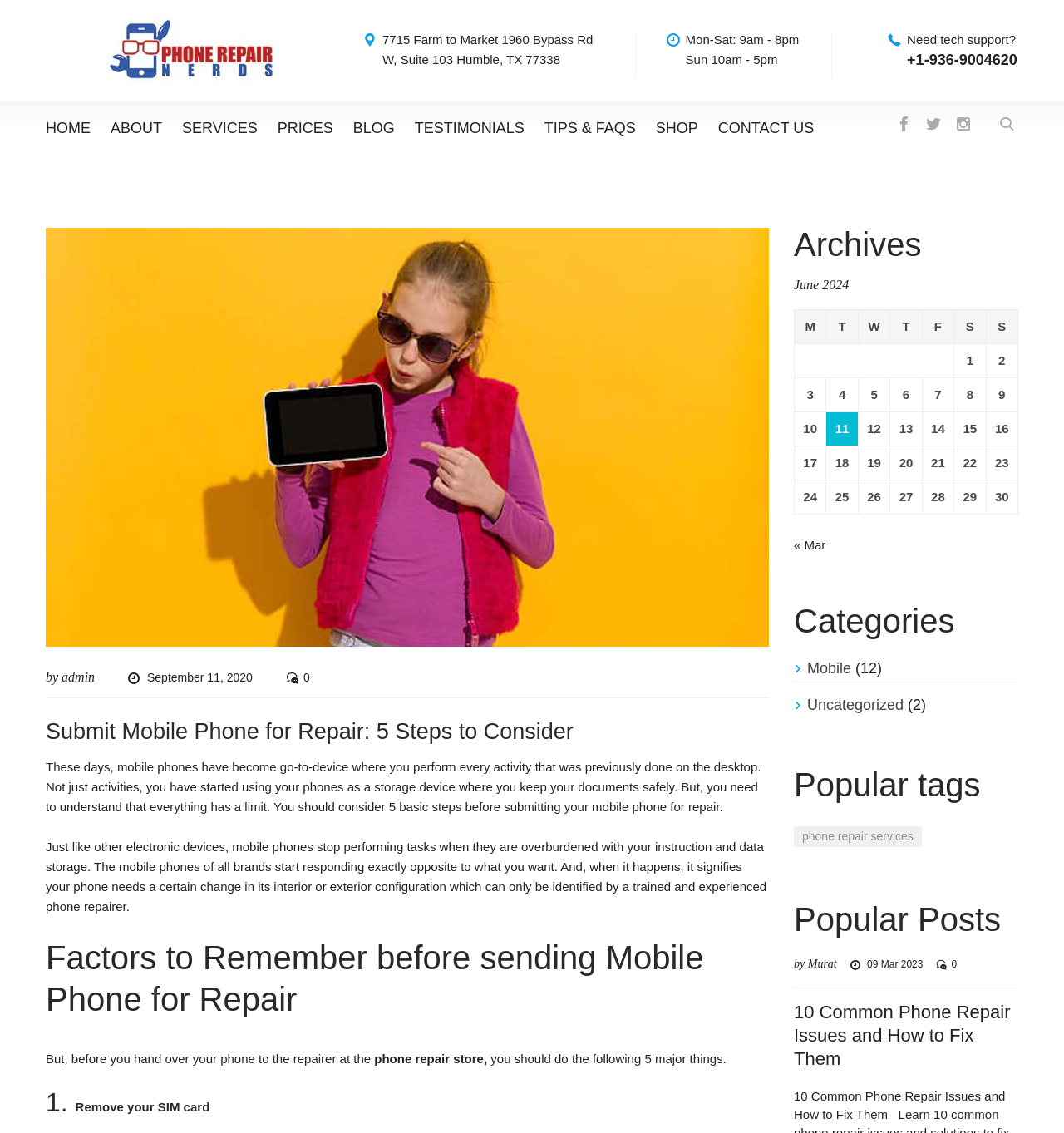What is the phone number to contact for tech support?
Kindly give a detailed and elaborate answer to the question.

I found the phone number by looking at the link element with the text '+1-936-9004620', which is located near the top of the webpage and is labeled as a contact method for tech support.